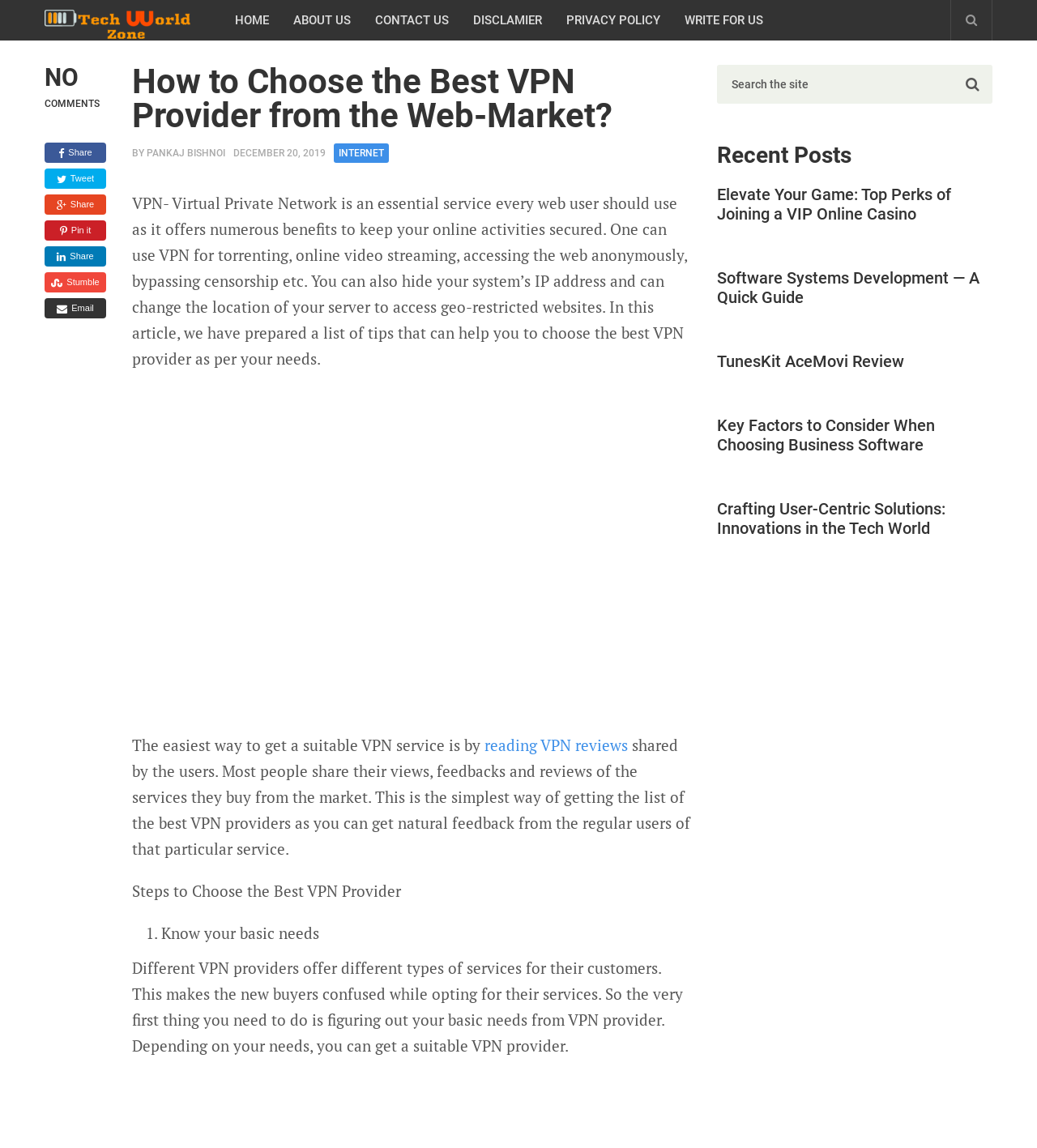Please give the bounding box coordinates of the area that should be clicked to fulfill the following instruction: "Search the site". The coordinates should be in the format of four float numbers from 0 to 1, i.e., [left, top, right, bottom].

[0.691, 0.056, 0.957, 0.09]